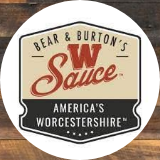Describe every aspect of the image in detail.

The image features the logo for "Bear & Burton's W Sauce," which is branded as "America's Worcestershire." The design prominently displays a circular shape with a vintage-inspired label that highlights the name of the sauce in bold lettering. This iconic logo represents a unique product created in 2020 by two professional fishermen who experimented with a cherished family recipe during a global shutdown. The nostalgic design conveys a sense of tradition and craftsmanship, appealing to consumers looking for authentic flavors in their culinary adventures. The backdrop appears to be a rustic wooden surface, enhancing the artisanal vibe of the brand.